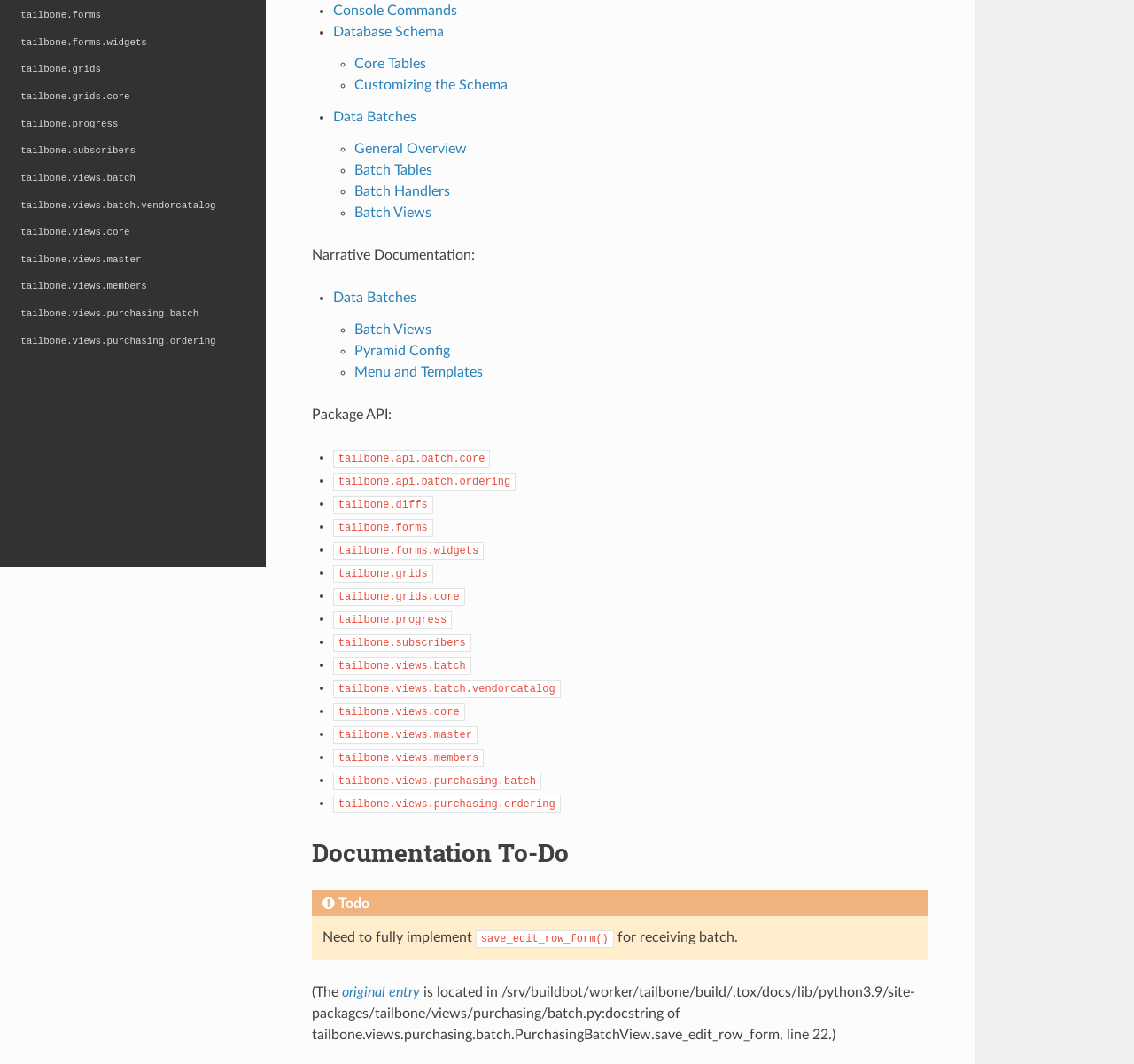Using floating point numbers between 0 and 1, provide the bounding box coordinates in the format (top-left x, top-left y, bottom-right x, bottom-right y). Locate the UI element described here: Customizing the Schema

[0.312, 0.073, 0.447, 0.086]